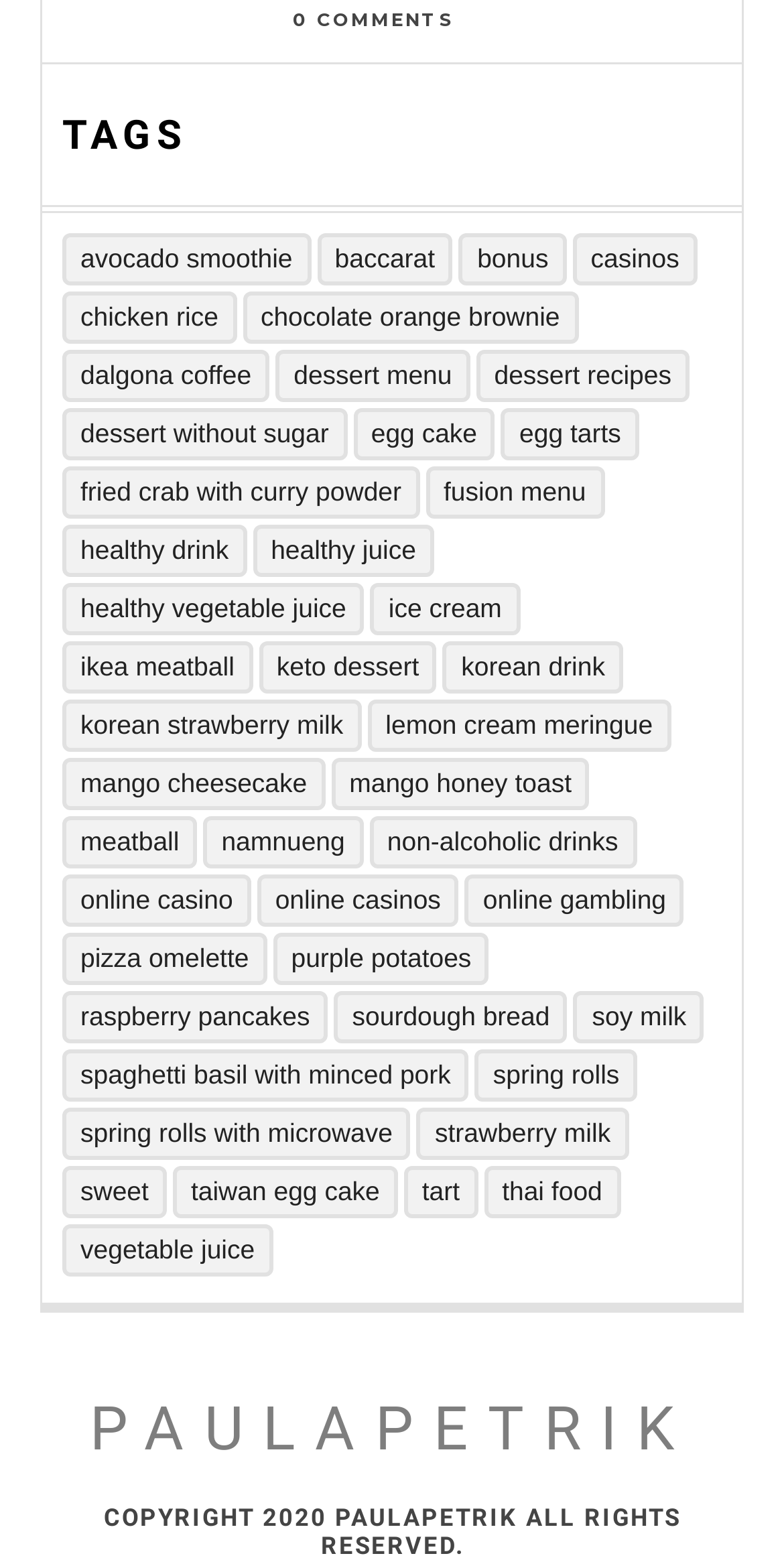Locate the coordinates of the bounding box for the clickable region that fulfills this instruction: "explore Healthy Drink".

[0.079, 0.335, 0.315, 0.369]